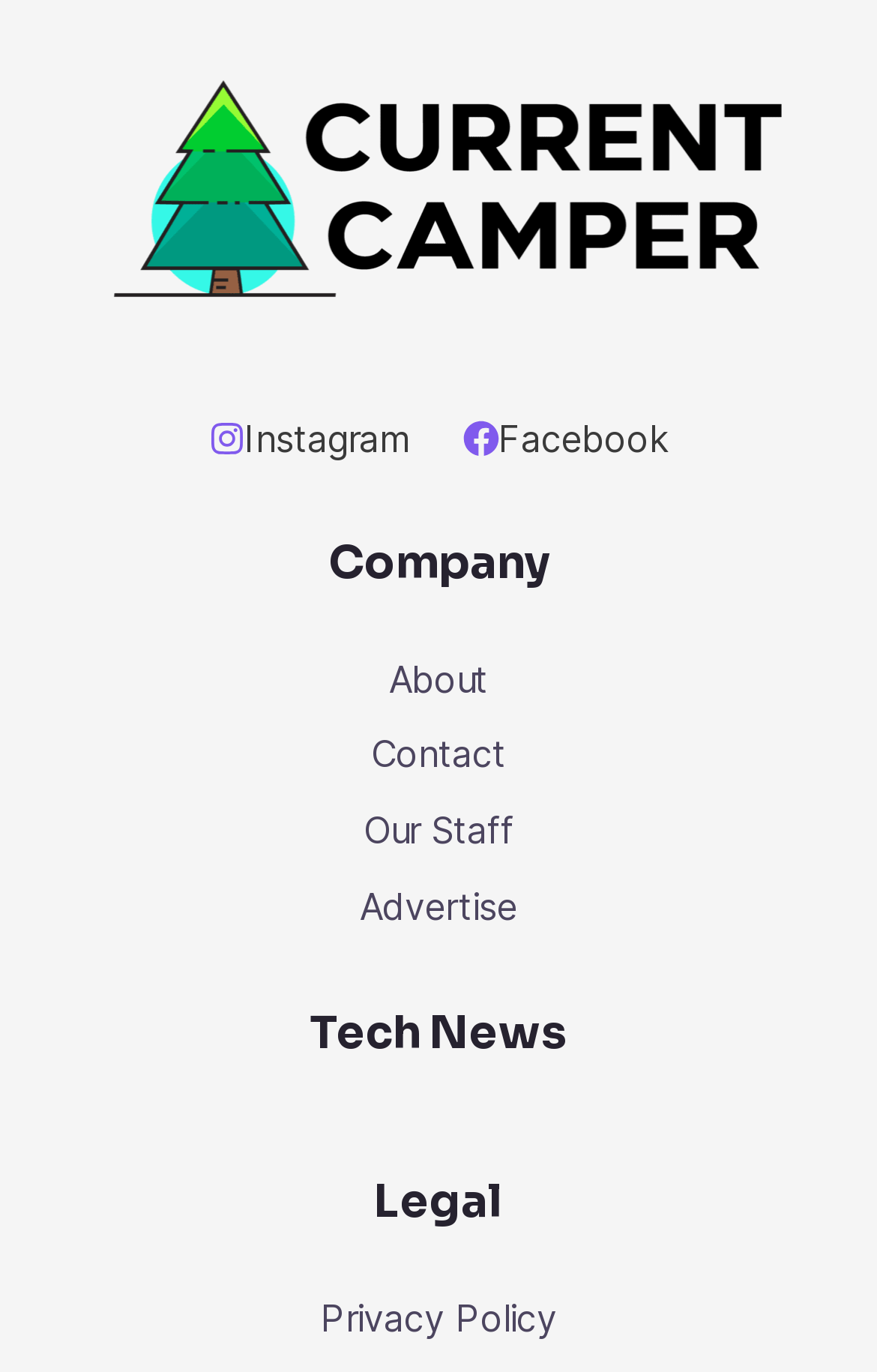Provide a brief response to the question below using a single word or phrase: 
What is the last link in the 'Company' navigation?

Advertise